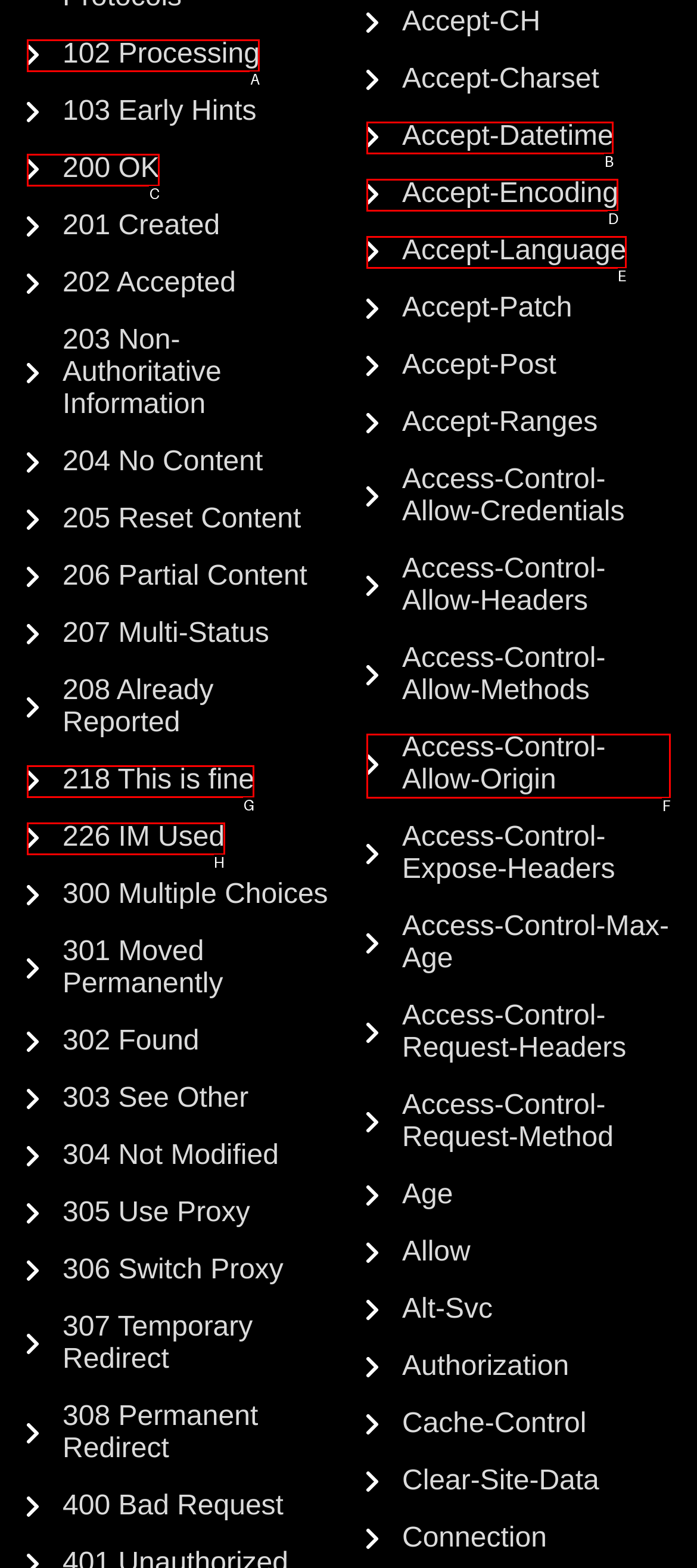For the task "Explore Access-Control-Allow-Origin", which option's letter should you click? Answer with the letter only.

F